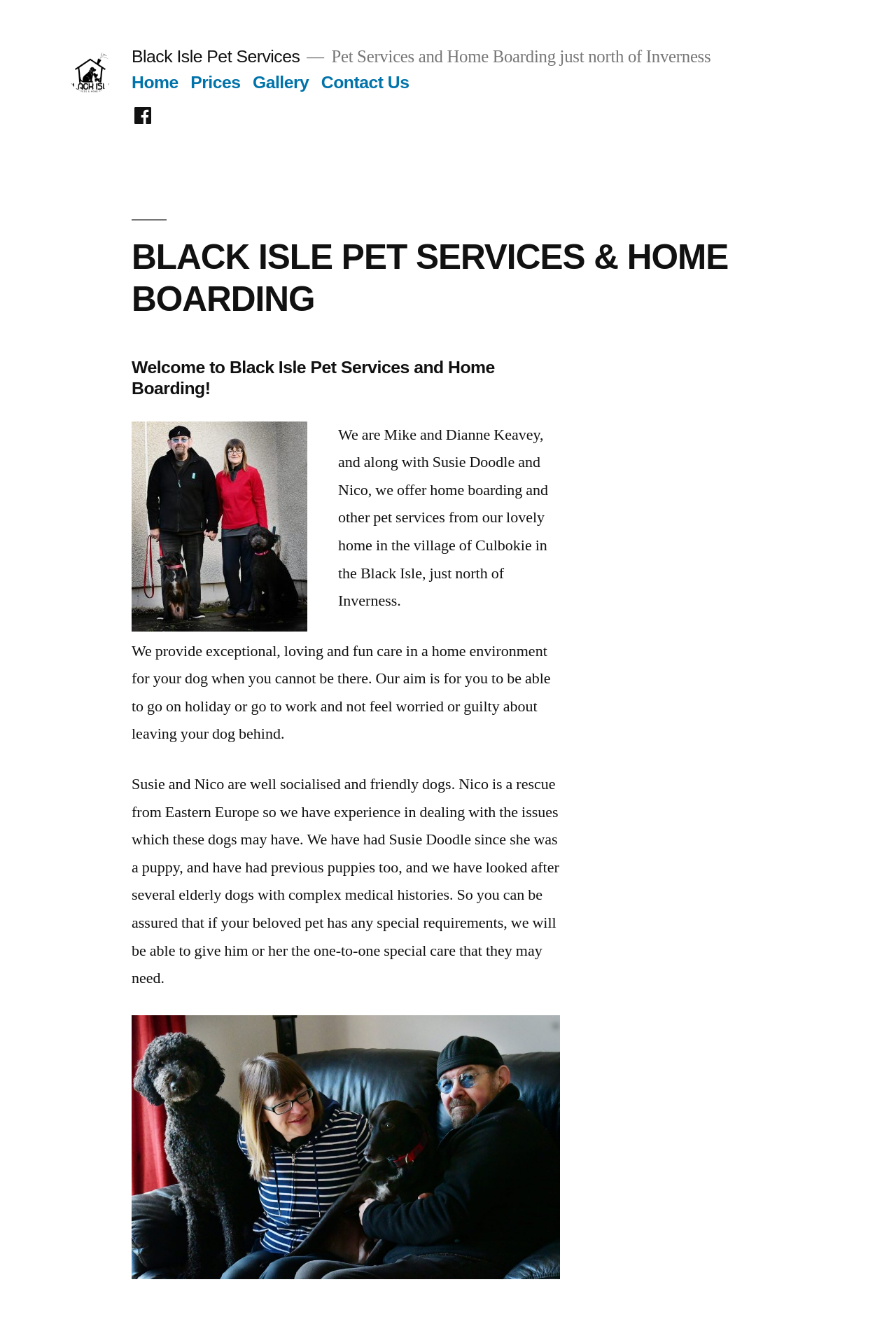Please provide a short answer using a single word or phrase for the question:
How many dogs are mentioned in the webpage?

3